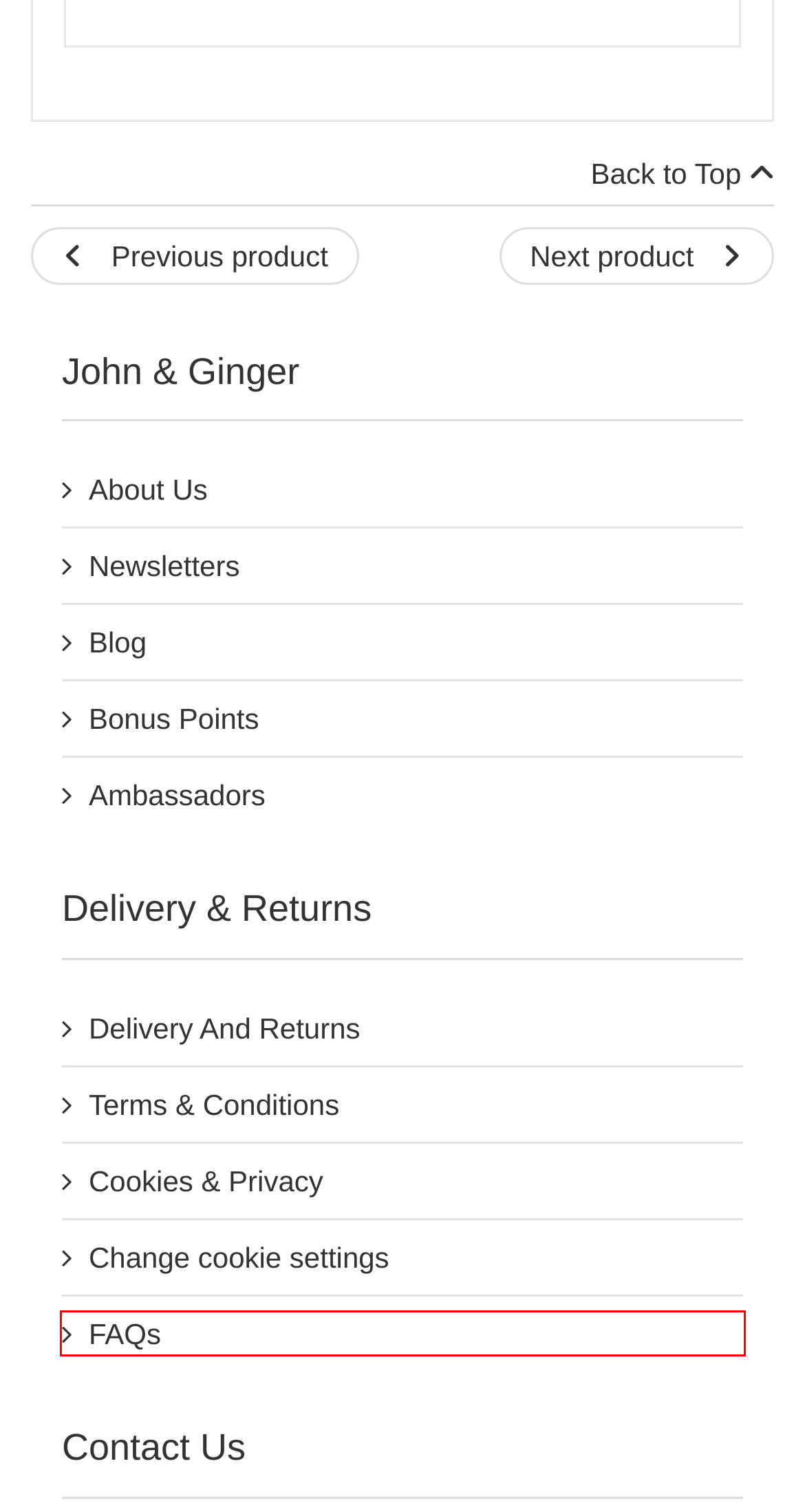Examine the screenshot of a webpage with a red bounding box around an element. Then, select the webpage description that best represents the new page after clicking the highlighted element. Here are the descriptions:
A. Frequently Asked Questions At John And Ginger
B. Alterna Caviar Smoothing Anti-Frizz Nourishing Oil
C. Website Cookies At John And Ginger
D. Delivery And Returns Policy At John And Ginger
E. Terms And Conditions At John And Ginger
F. Alterna Caviar Smoothing Anti-Frizz Conditioner
G. Amika The Shield Anti Humidity Spray - Protects Hair
H. Amika Hydro Rush Leave In Conditioner - For Dry Frizzy Hair

A